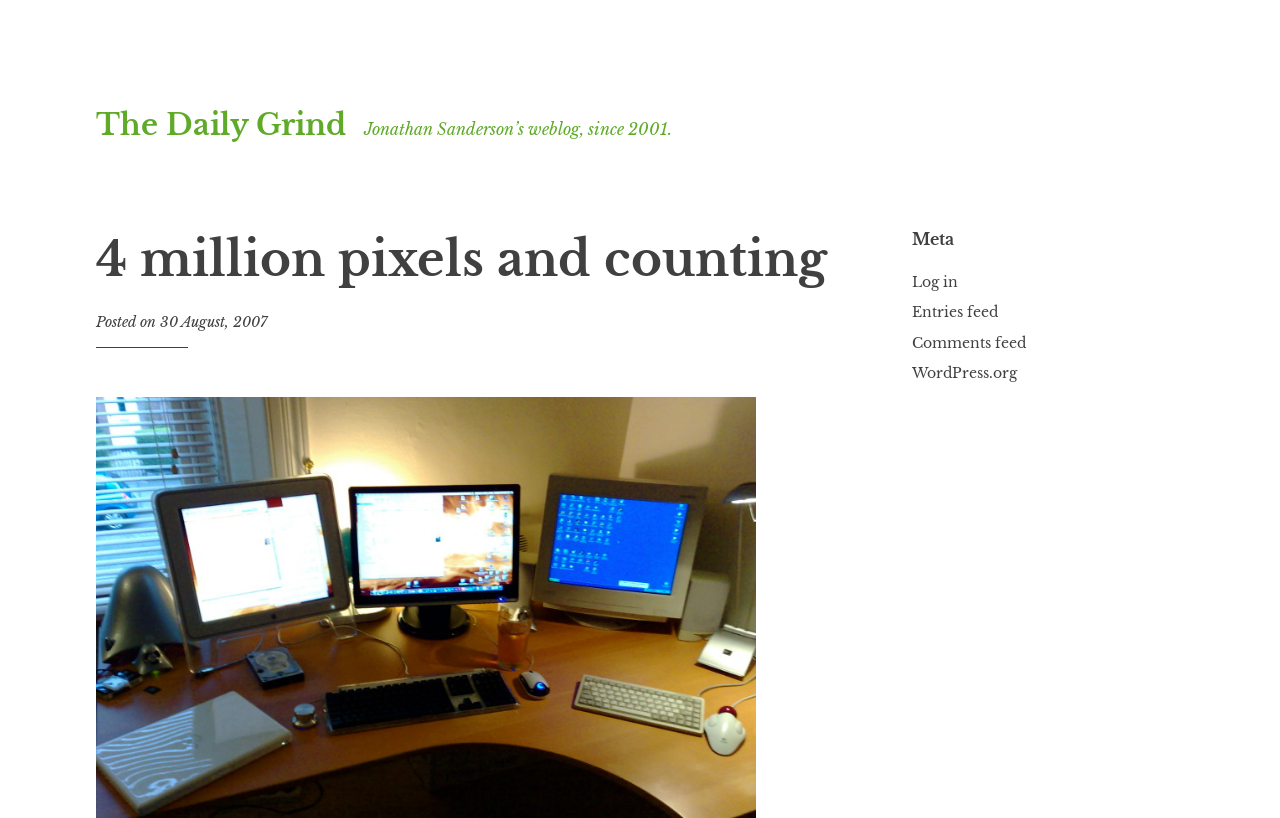Provide a one-word or short-phrase response to the question:
What is the name of the weblog?

The Daily Grind